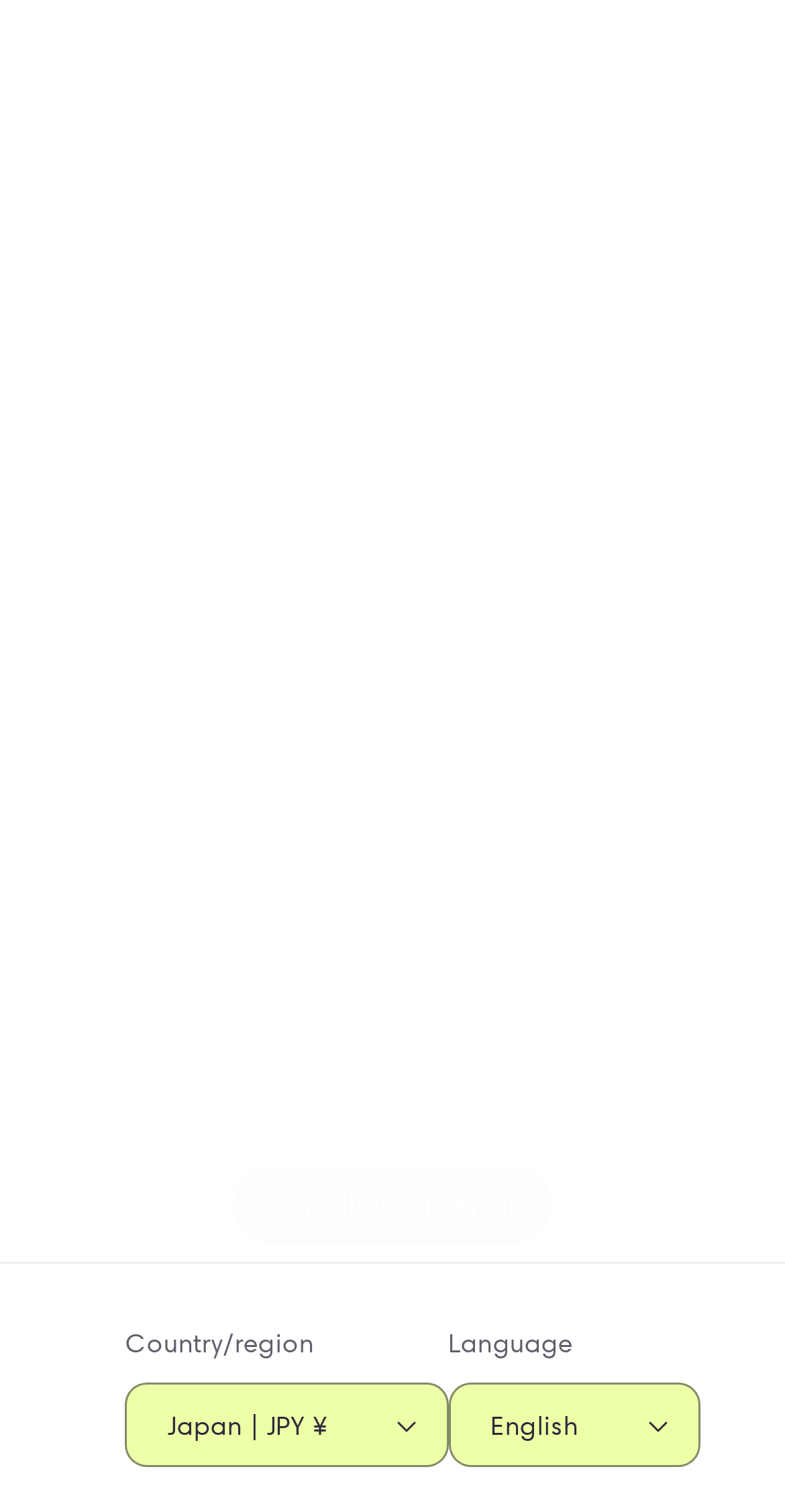Pinpoint the bounding box coordinates of the area that must be clicked to complete this instruction: "Click on 'here'".

None